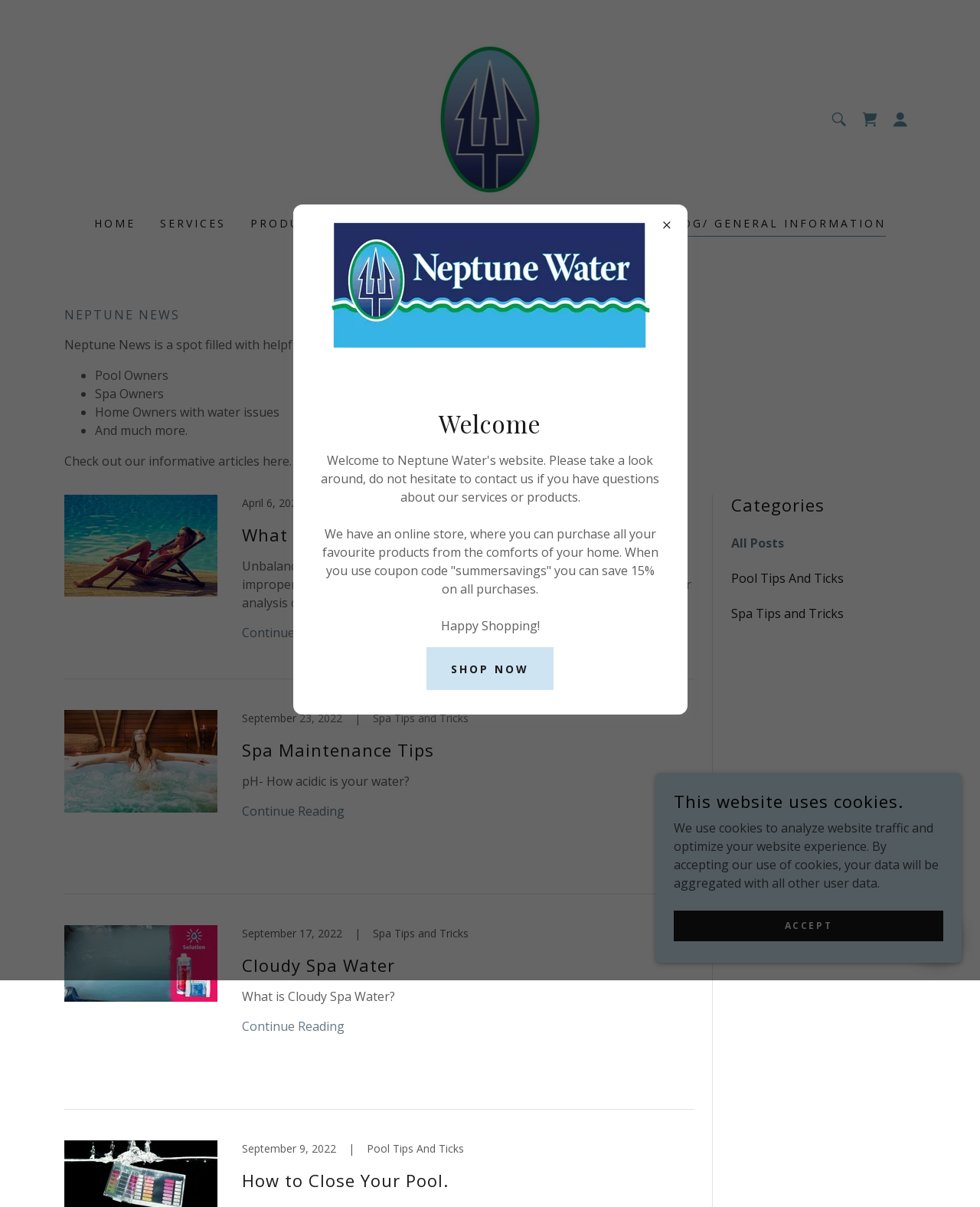Describe every aspect of the webpage in a detailed manner.

This webpage is about Neptune Water Services, a company that provides information and services related to pool and spa maintenance. At the top of the page, there is a main navigation menu with links to different sections of the website, including "HOME", "SERVICES", "PRODUCTS", "LOYALTY PROGRAMS", "MEET OUR TEAM", and "BLOG/ GENERAL INFORMATION". 

To the right of the navigation menu, there is a shopping cart icon and a button that opens a menu. Below the navigation menu, there is a heading "NEPTUNE NEWS" followed by a brief introduction to the blog section, which provides helpful information, tips, and tricks for pool owners, spa owners, and home owners with water issues.

The main content of the page is divided into two sections. On the left, there are three article previews with images, headings, and short summaries. The articles are about unbalanced pool water, spa maintenance tips, and cloudy spa water. Each preview has a "Continue Reading" button that opens the full article.

On the right, there is a section titled "Categories" with links to different categories of articles, including "All Posts", "Pool Tips And Ticks", and "Spa Tips and Tricks". Below this section, there is a notice about the website using cookies to analyze traffic and optimize user experience.

At the bottom of the page, there is a modal dialog box that welcomes users and promotes the online store, offering a 15% discount on all purchases with a coupon code. The dialog box has a "SHOP NOW" button that directs users to the online store.